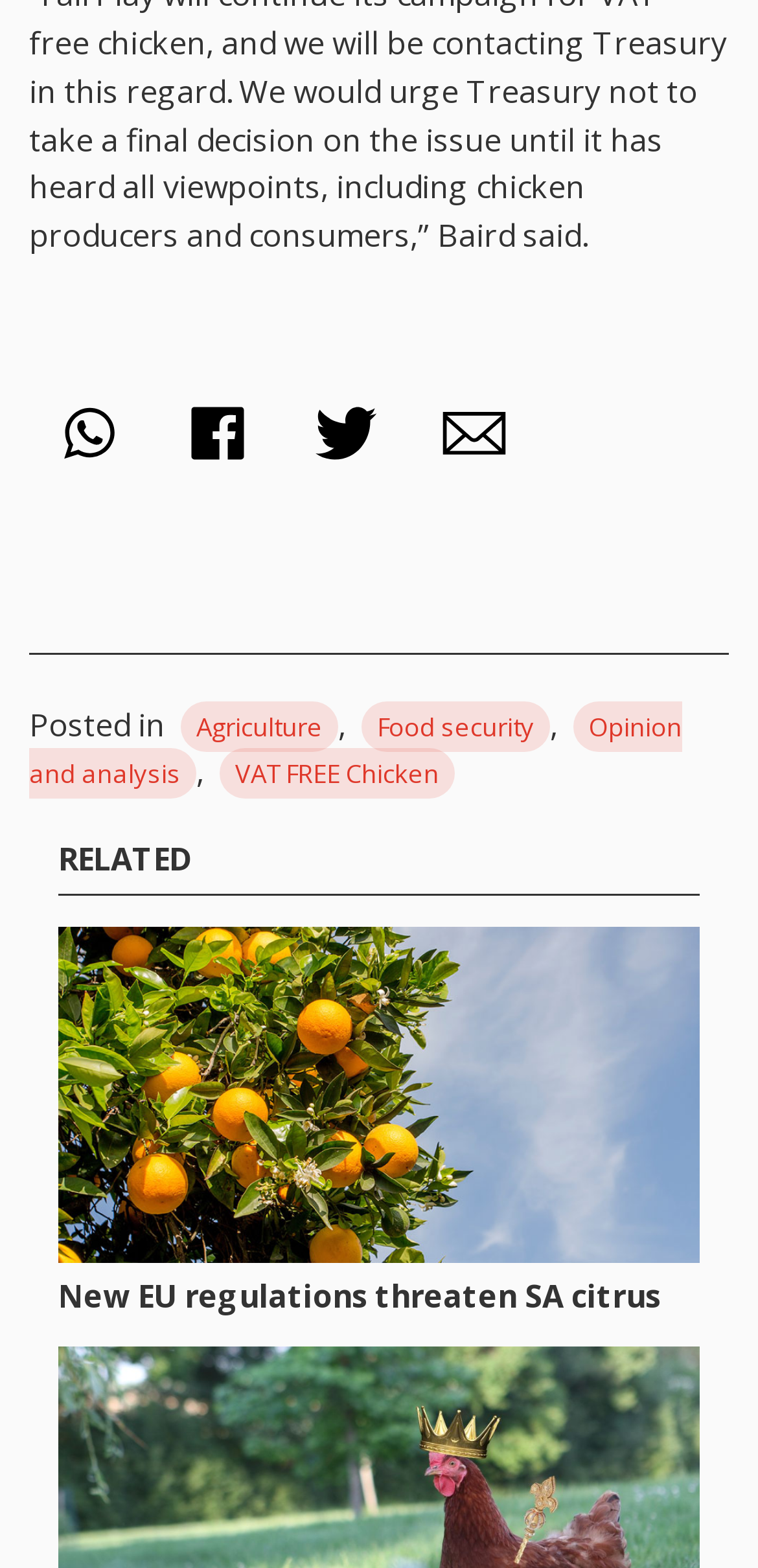Please answer the following question using a single word or phrase: 
What is the topic of the related article?

SA citrus